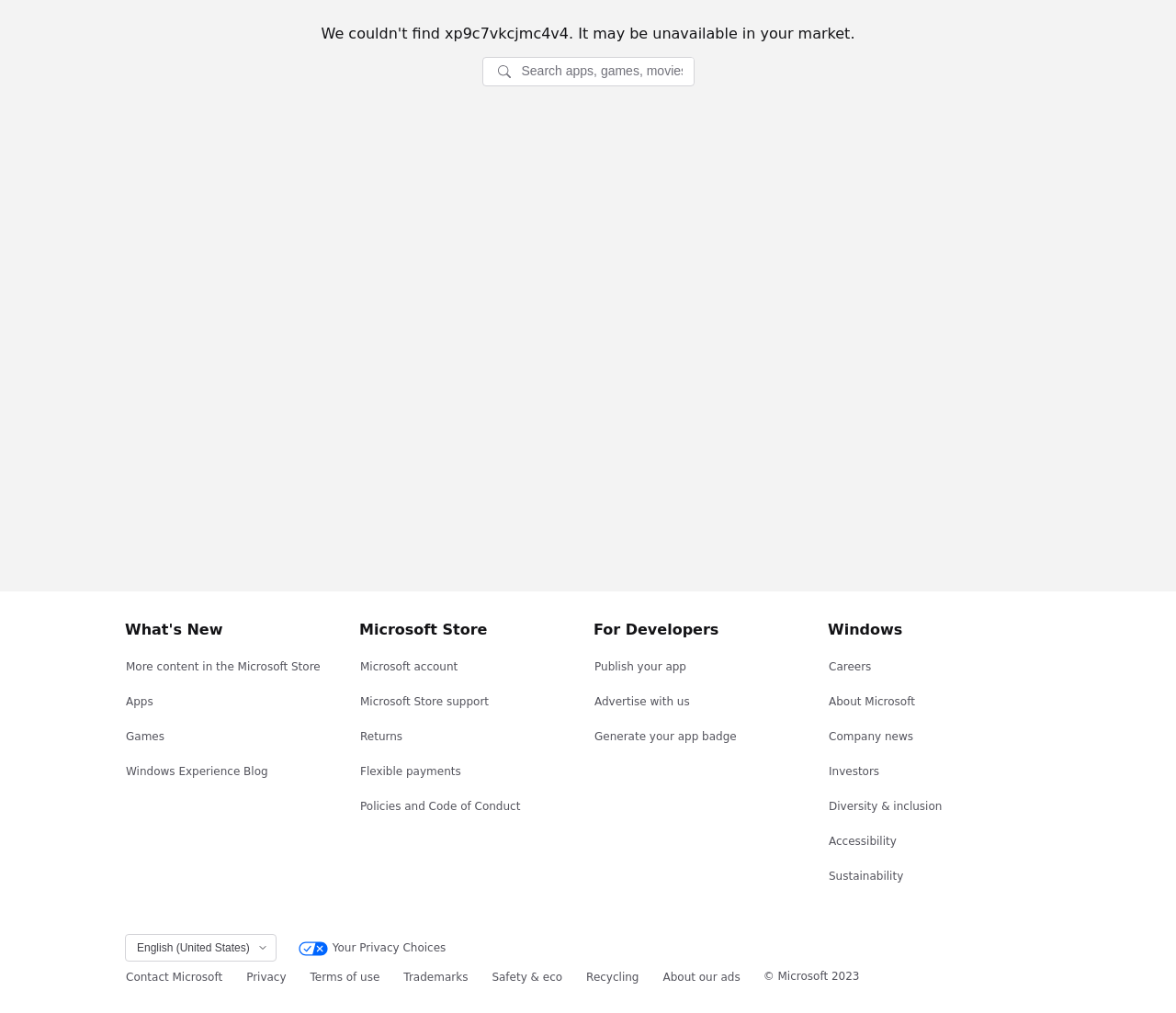Given the description of the UI element: "name="prefix"", predict the bounding box coordinates in the form of [left, top, right, bottom], with each value being a float between 0 and 1.

[0.505, 0.714, 0.627, 0.741]